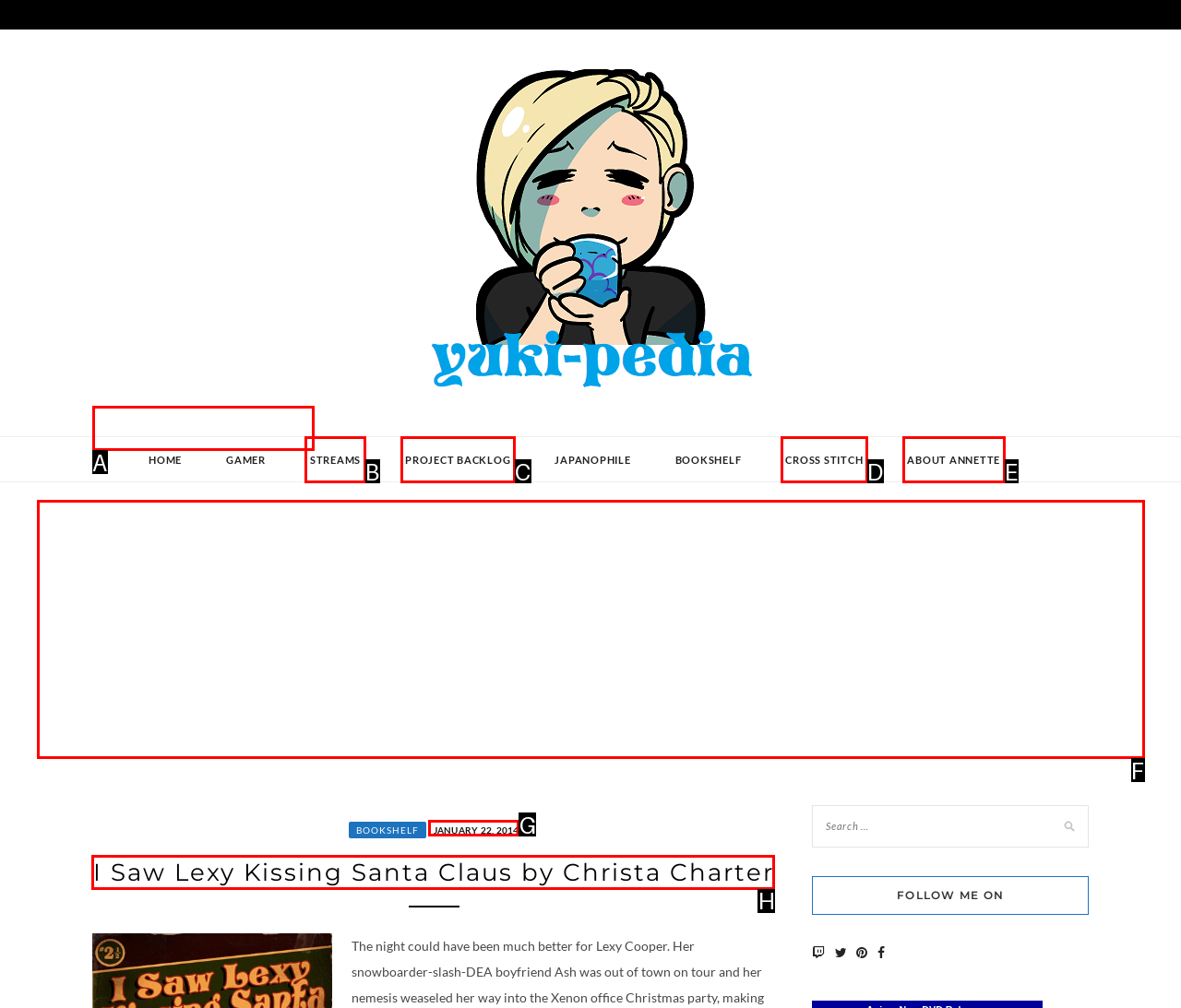Tell me the correct option to click for this task: Read the I Saw Lexy Kissing Santa Claus by Christa Charter story
Write down the option's letter from the given choices.

H